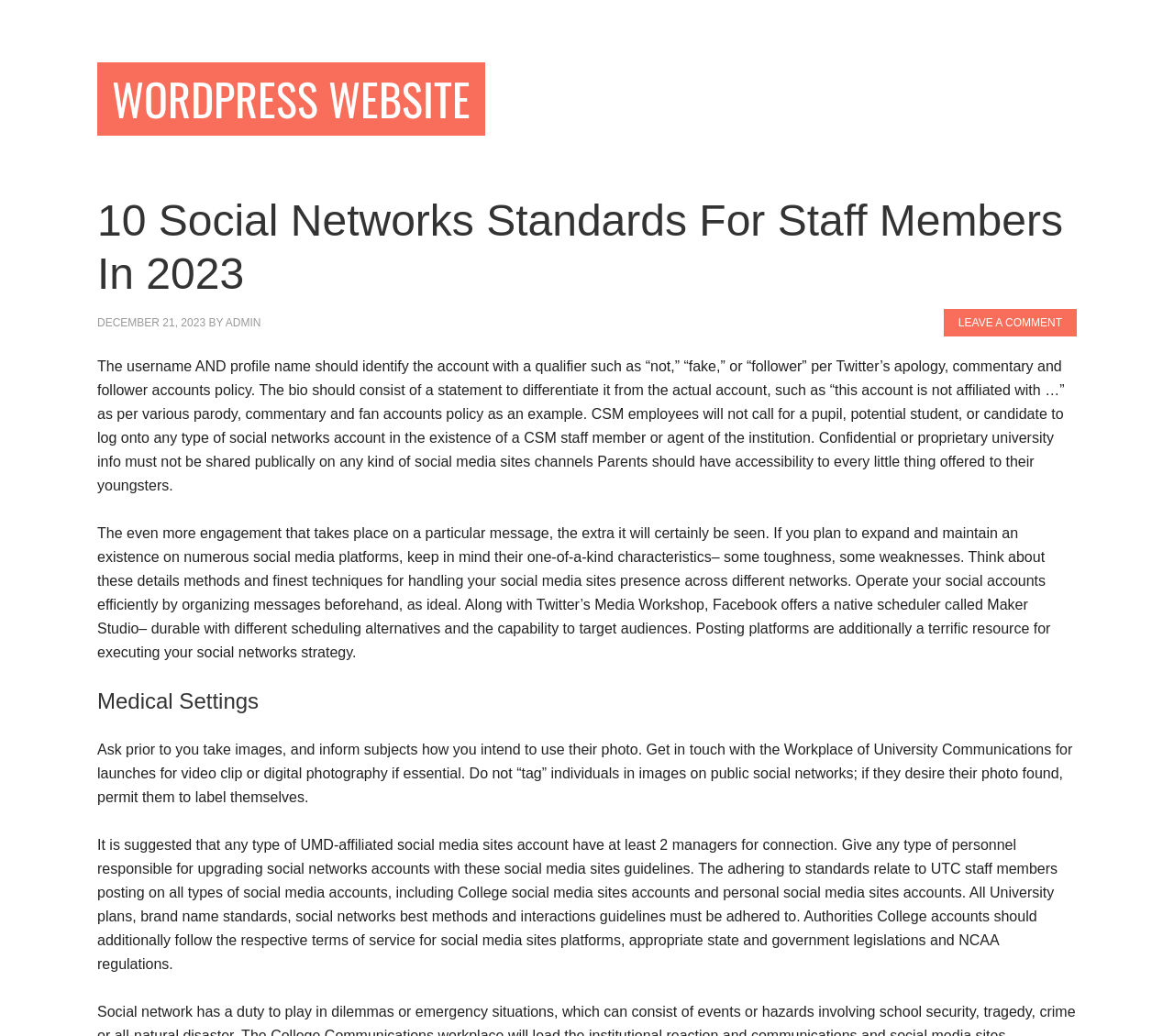Provide the bounding box coordinates of the HTML element described by the text: "Leave a Comment".

[0.804, 0.298, 0.917, 0.325]